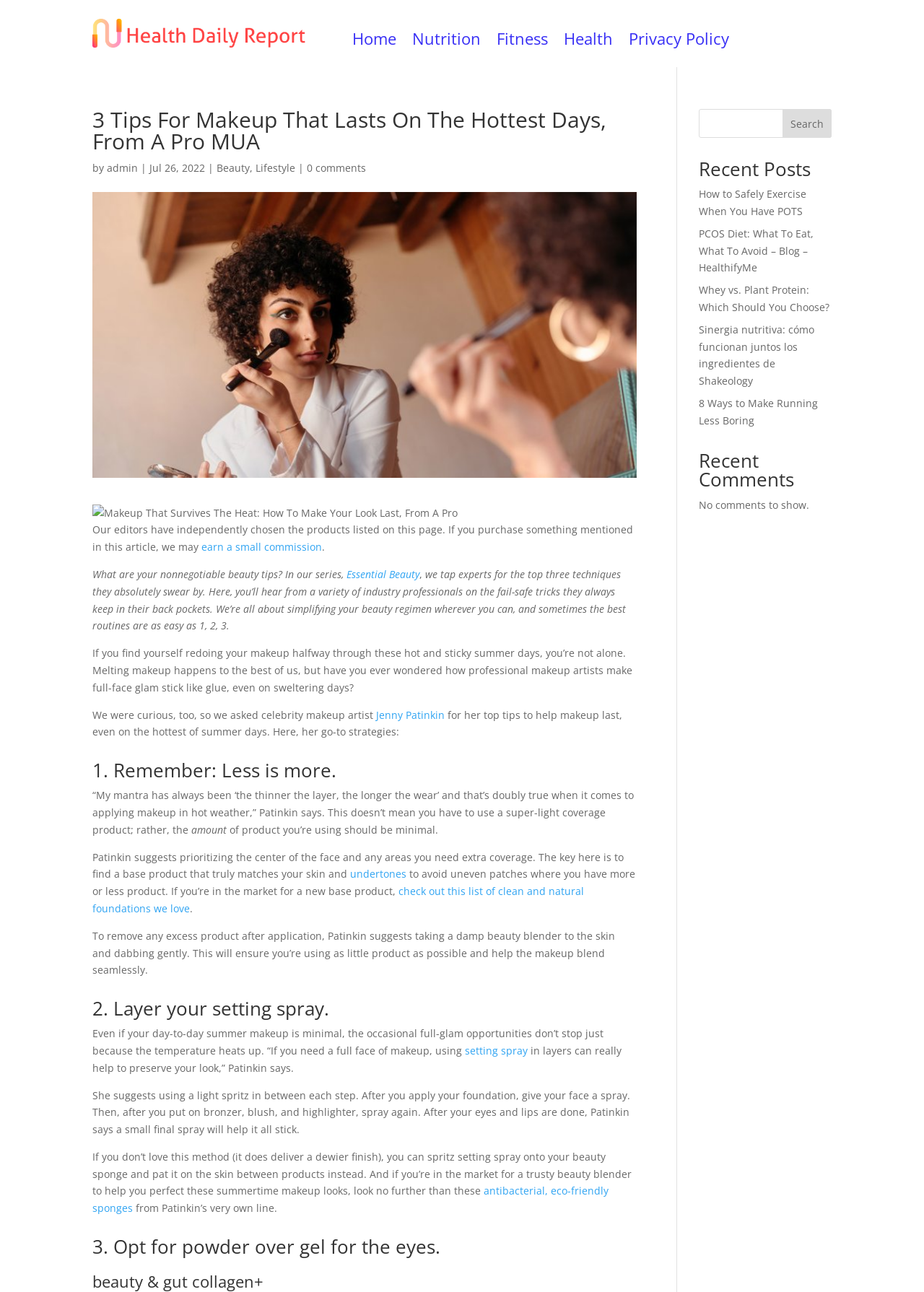Give a comprehensive overview of the webpage, including key elements.

This webpage is an article from Health Daily Report, titled "3 Tips For Makeup That Lasts On The Hottest Days, From A Pro MUA". At the top of the page, there is a small image and a navigation menu with links to "Home", "Nutrition", "Fitness", "Health", and "Privacy Policy". Below the navigation menu, the article's title is displayed prominently, followed by the author's name, "admin", and the date of publication, "Jul 26, 2022". 

The article is divided into three main sections, each with a heading and a brief description. The first section, "1. Remember: Less is more.", discusses the importance of using minimal amounts of makeup product, especially in hot weather. The second section, "2. Layer your setting spray.", explains how to use setting spray in layers to help preserve one's makeup look. The third section, "3. Opt for powder over gel for the eyes.", provides a tip for choosing the right type of eye makeup.

Throughout the article, there are links to related topics, such as "Essential Beauty", "undertones", and "antibacterial, eco-friendly sponges". There are also quotes from celebrity makeup artist Jenny Patinkin, who shares her expertise on how to make makeup last in hot weather.

On the right side of the page, there is a search bar with a button labeled "Search". Below the search bar, there are headings for "Recent Posts" and "Recent Comments". The "Recent Posts" section lists five links to other articles, while the "Recent Comments" section displays a message indicating that there are no comments to show.